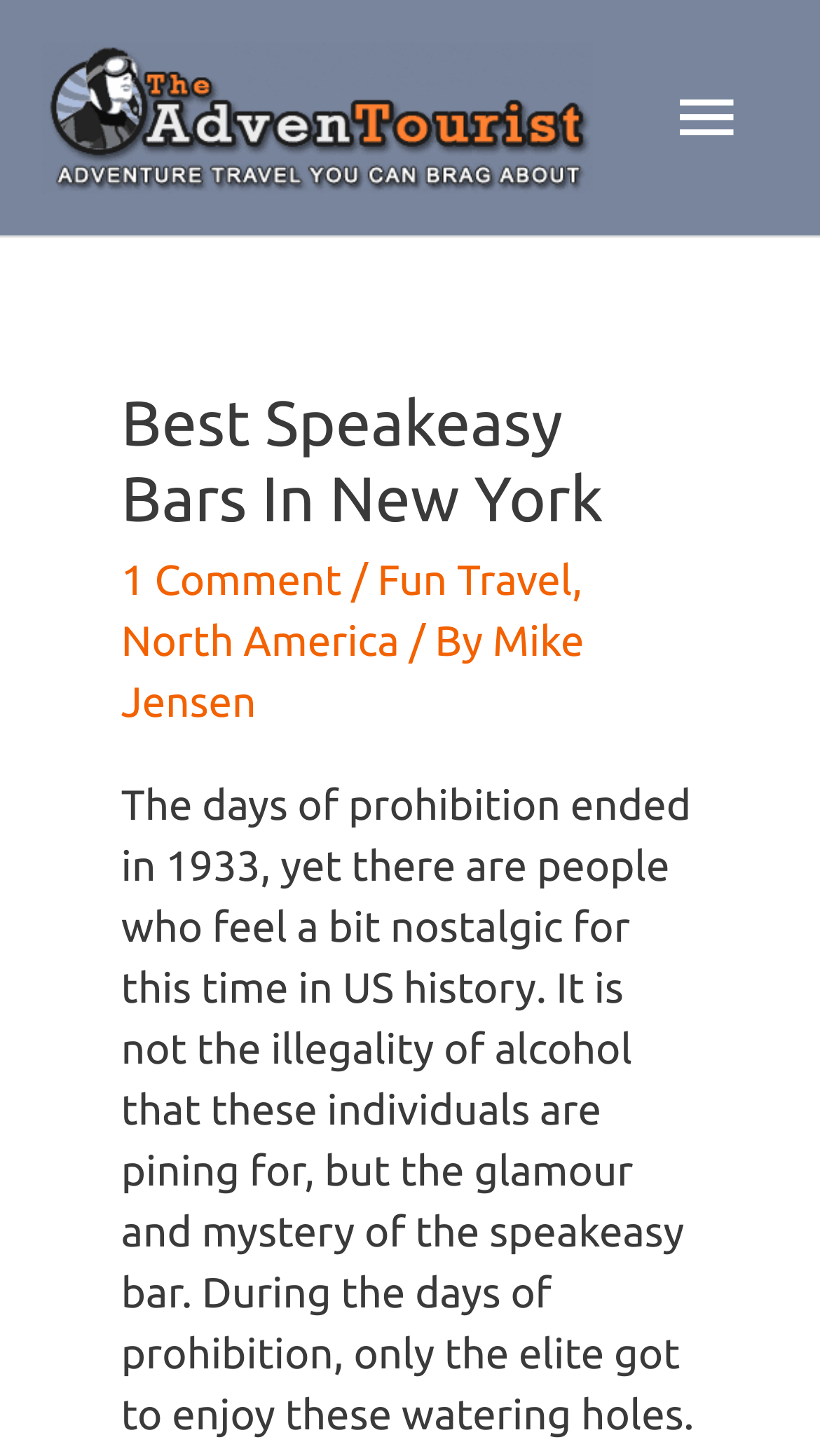Generate a comprehensive description of the webpage.

The webpage is about the best speakeasy bars in New York, with a nostalgic tone towards the prohibition era in US history. At the top left, there is a logo image of "The AdvenTourist" accompanied by a link with the same name. To the right of the logo, there is a main menu button that, when expanded, reveals a header section.

In the header section, the title "Best Speakeasy Bars In New York" is prominently displayed. Below the title, there are links to comments, categories, and the author's name. Specifically, there is a link to "1 Comment", followed by a separator, and then links to "Fun Travel" and "North America" categories. The author's name, "Mike Jensen", is also linked.

The main content of the webpage is not explicitly described in the provided accessibility tree, but based on the title and the nostalgic tone suggested by the meta description, it likely contains articles or reviews about speakeasy bars in New York.